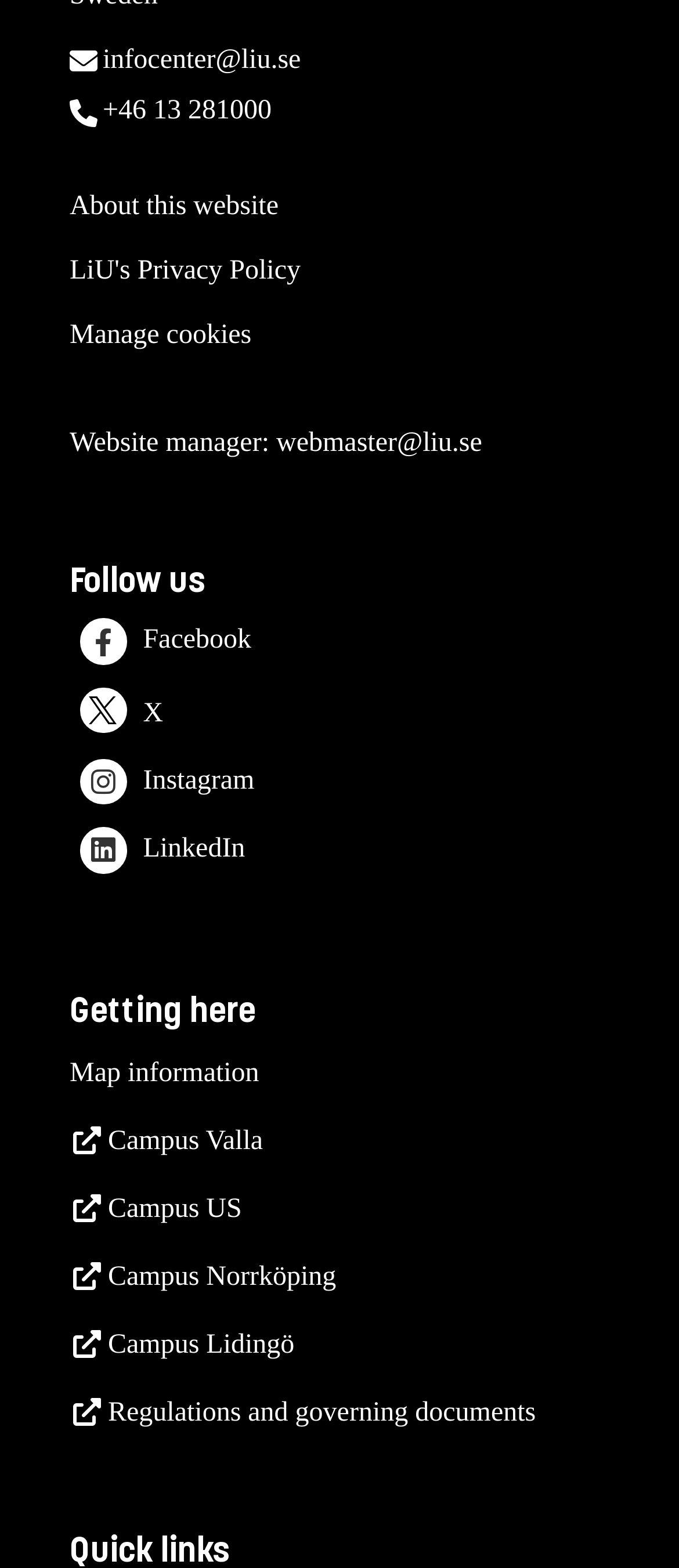Locate the bounding box coordinates of the region to be clicked to comply with the following instruction: "Visit the university's Facebook page". The coordinates must be four float numbers between 0 and 1, in the form [left, top, right, bottom].

[0.103, 0.395, 0.37, 0.424]